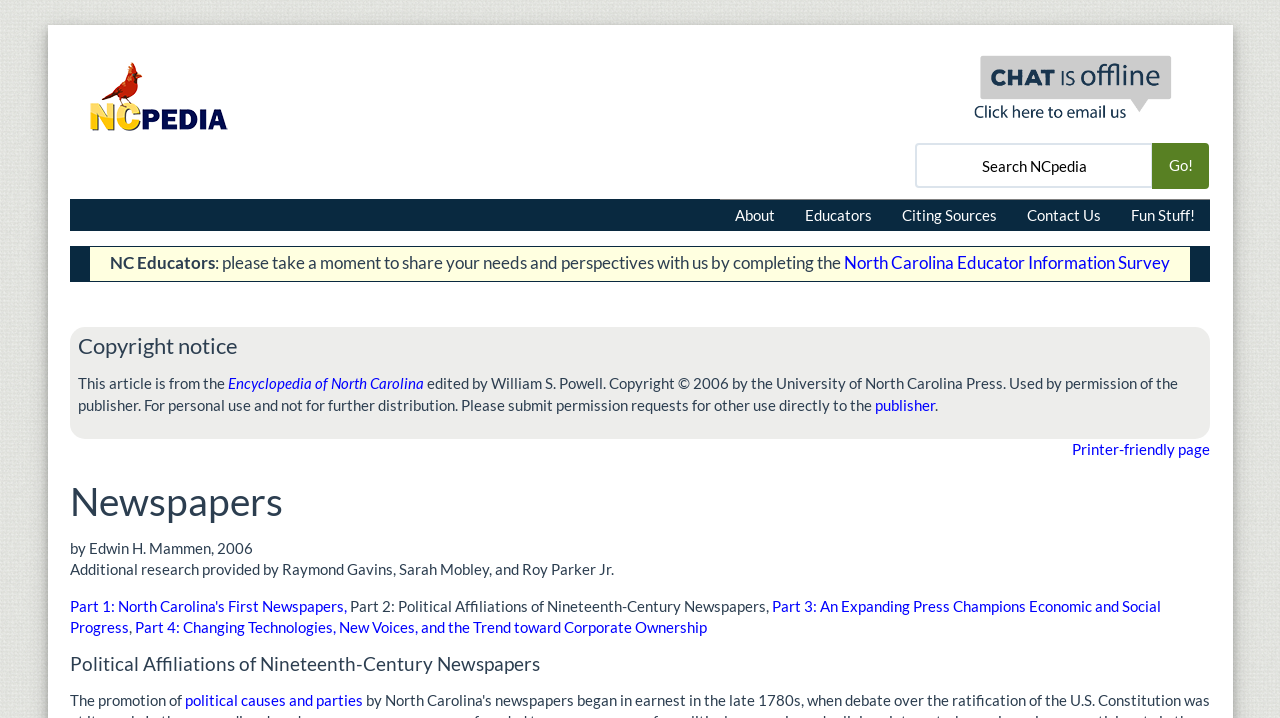Predict the bounding box coordinates of the UI element that matches this description: "name="query" placeholder="Search NCpedia"". The coordinates should be in the format [left, top, right, bottom] with each value between 0 and 1.

[0.715, 0.2, 0.901, 0.262]